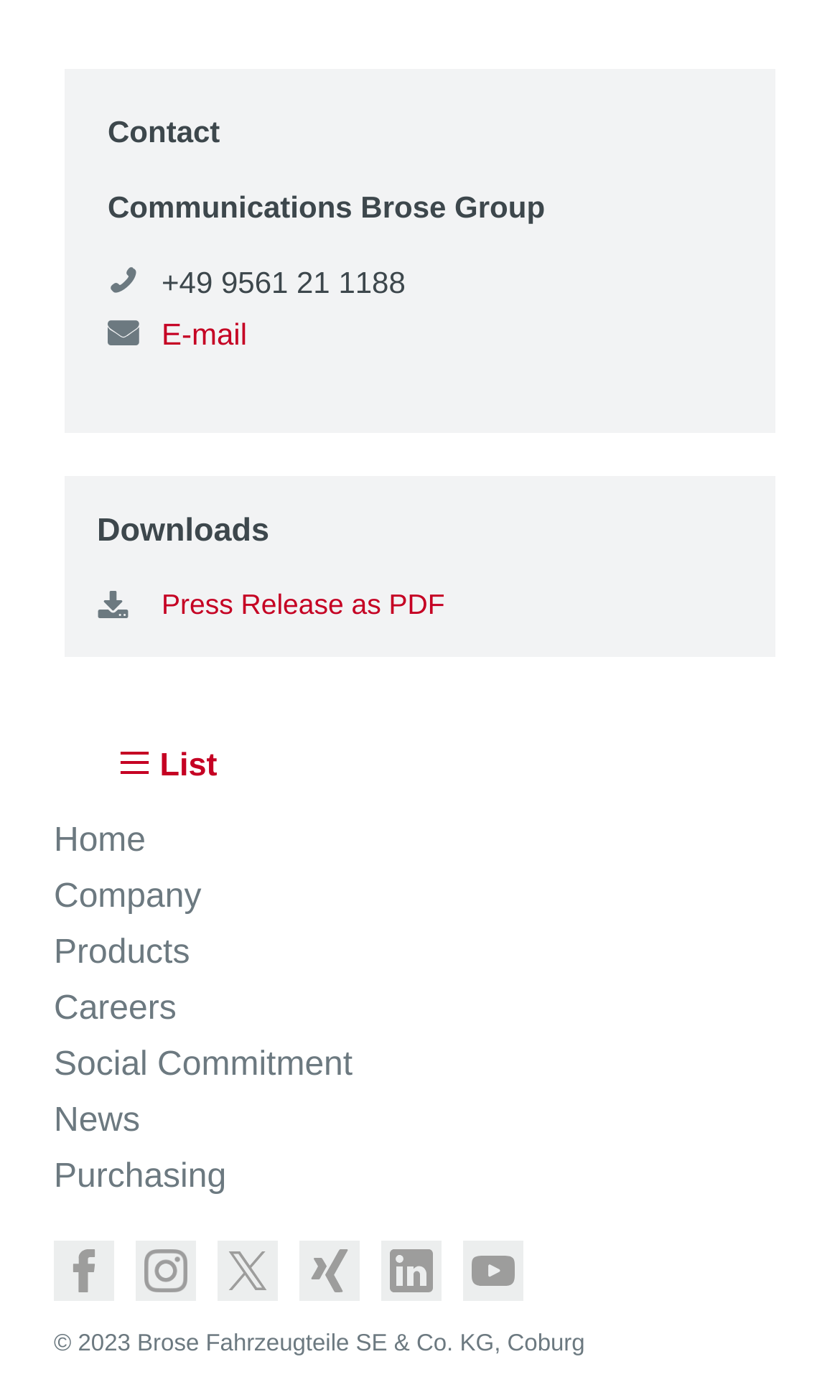Analyze the image and provide a detailed answer to the question: How many social media links are there?

The social media links can be found at the bottom of the webpage, and there are 6 of them: Facebook, Instagram, Twitter, Xing, LinkedIn, and YouTube.